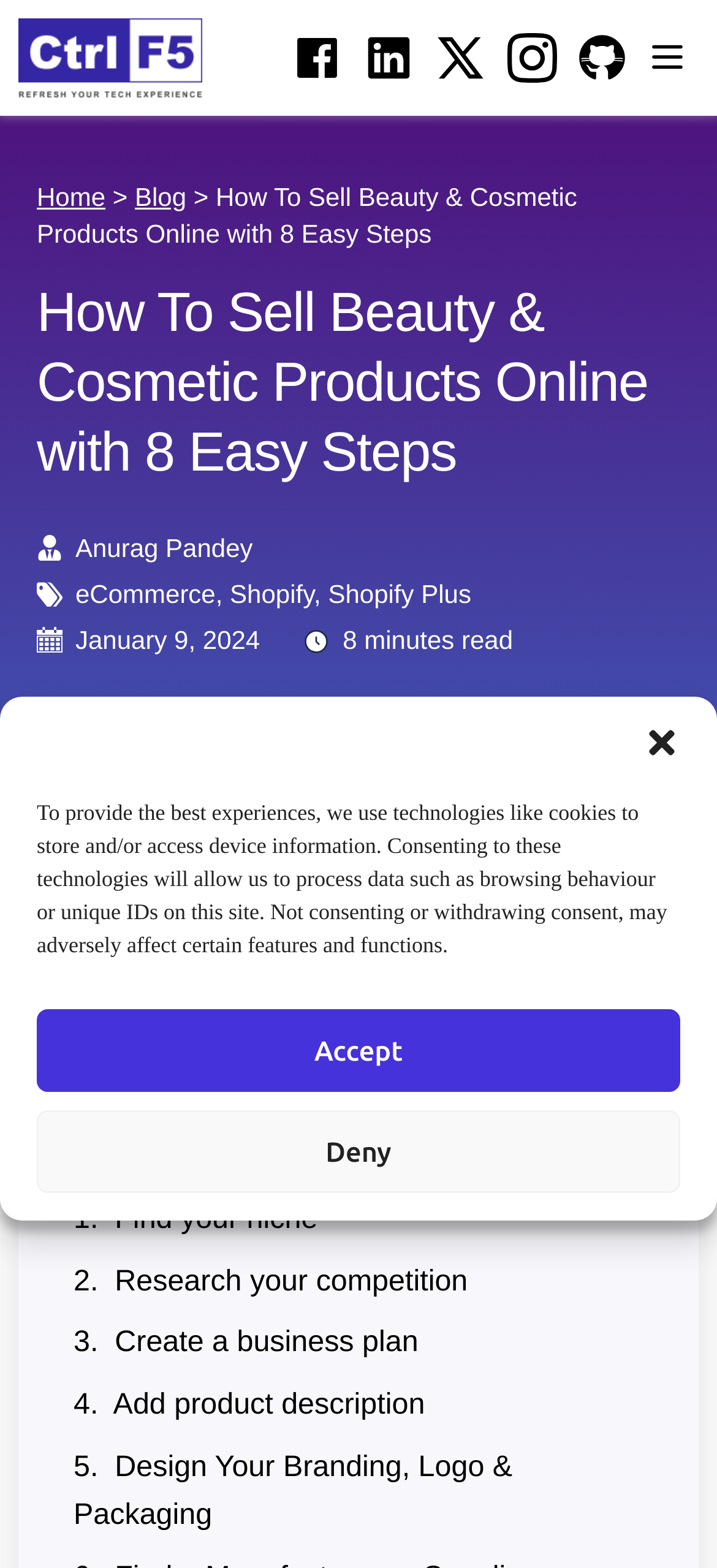Can you find the bounding box coordinates of the area I should click to execute the following instruction: "Share on Twitter"?

[0.121, 0.447, 0.231, 0.471]